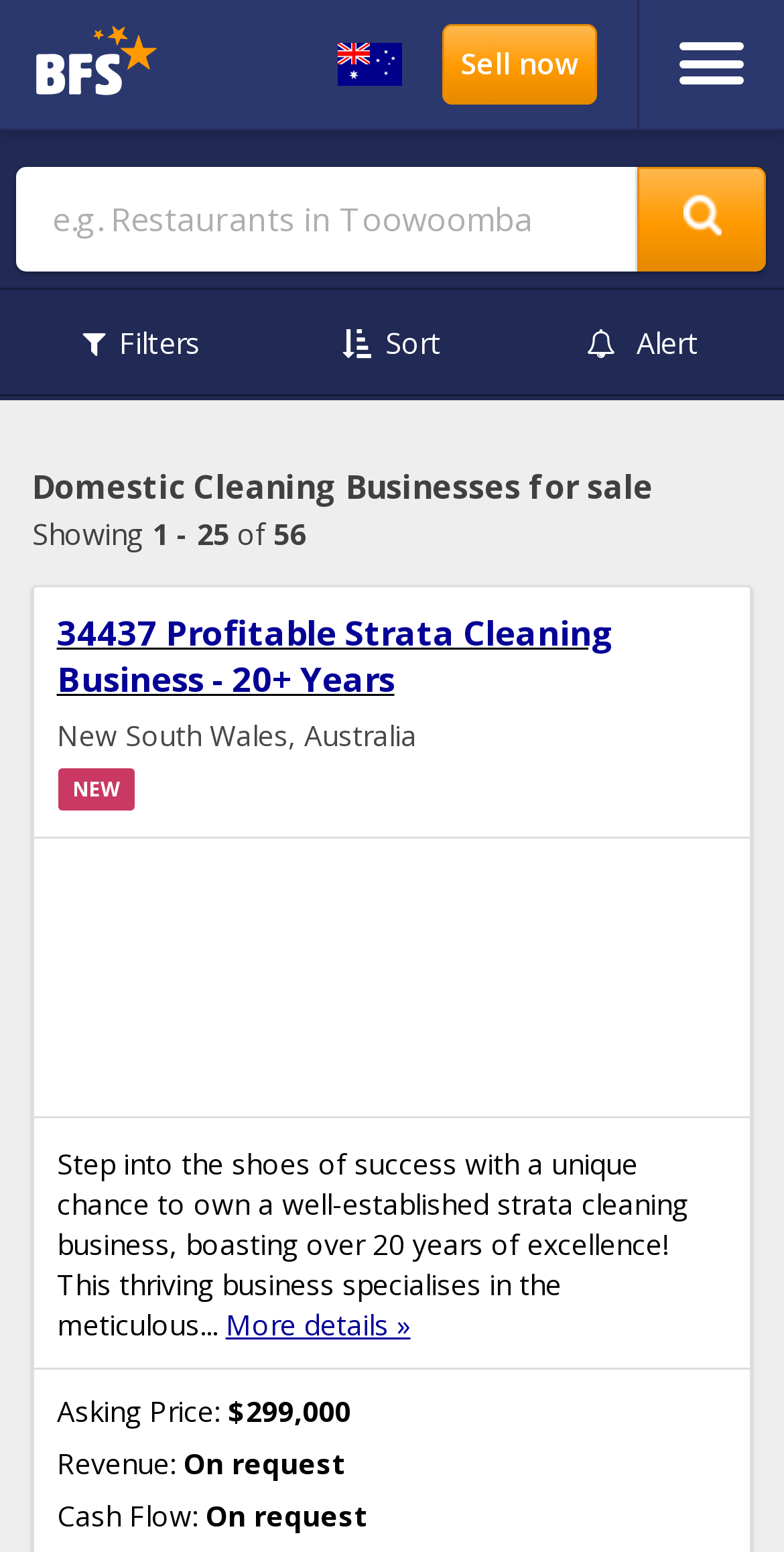Give a one-word or short phrase answer to this question: 
What is the name of the first business listed?

34437 Profitable Strata Cleaning Business